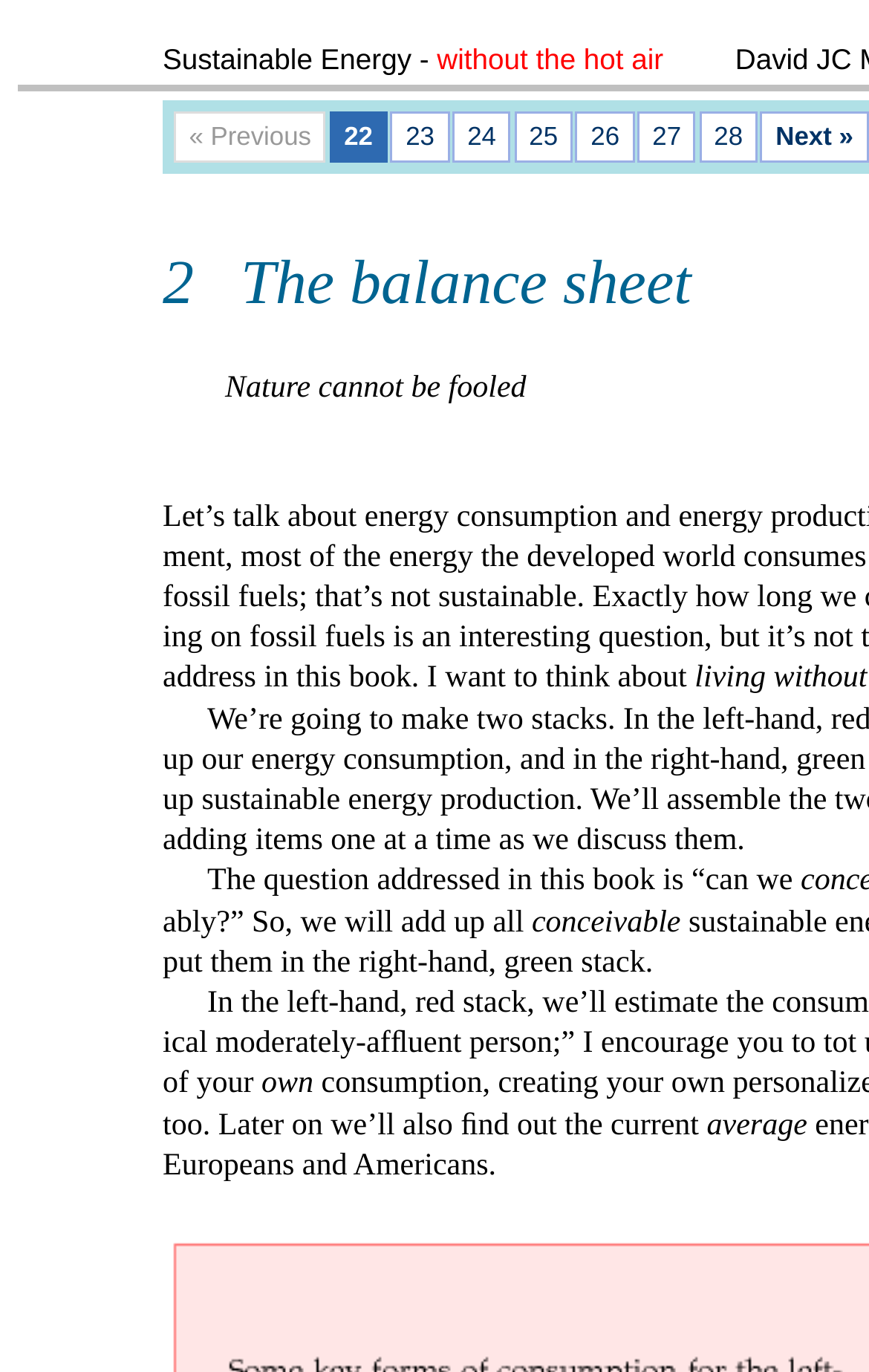What is the purpose of the right-hand, green stack?
Use the information from the image to give a detailed answer to the question.

I found the purpose of the right-hand, green stack by reading the text content of the StaticText elements. The text 'put them in the right-hand, green stack.' at coordinates [0.187, 0.69, 0.751, 0.714] suggests that the purpose of the stack is to put conceivable items.